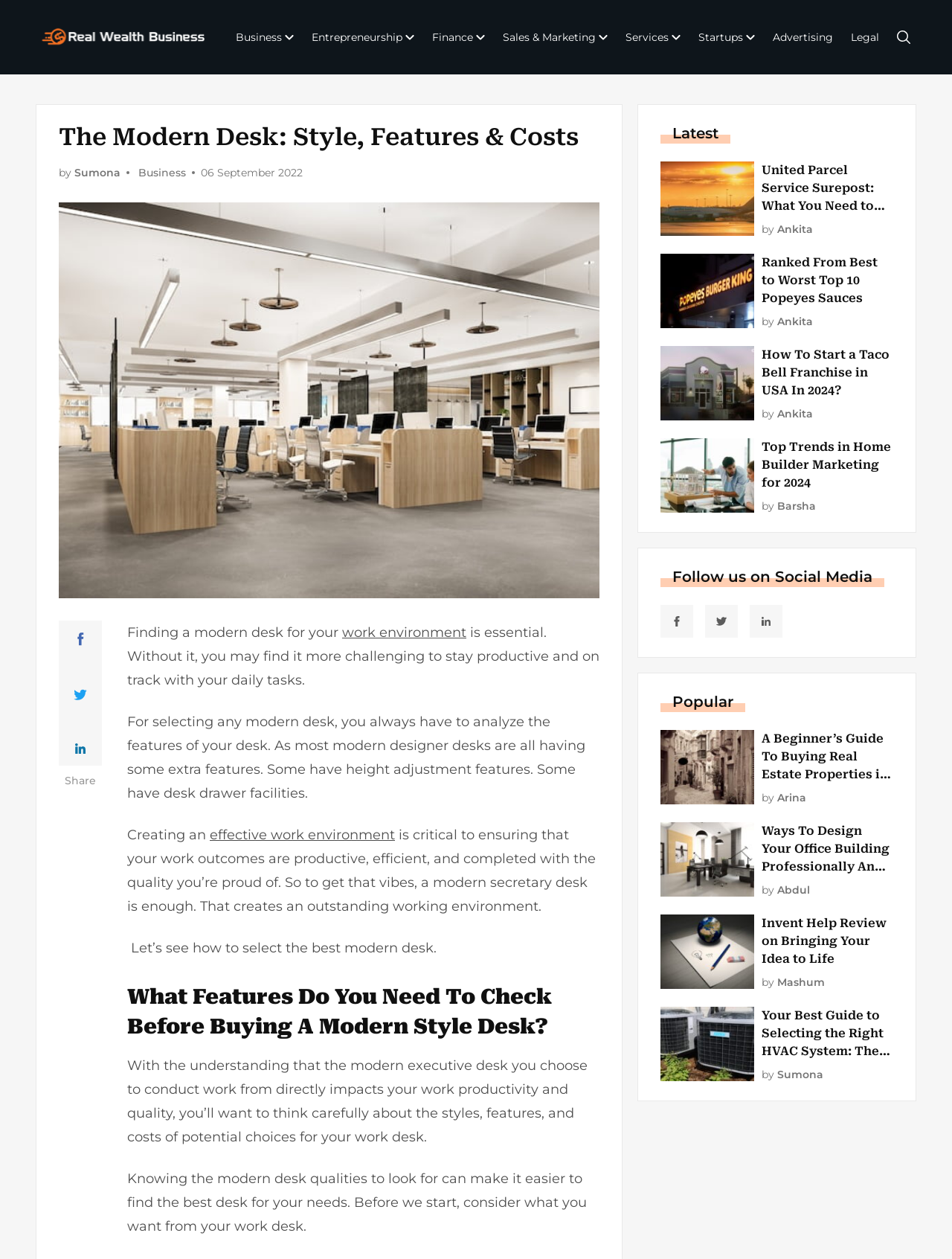Provide a short, one-word or phrase answer to the question below:
What is the relationship between a modern desk and productivity?

Improves productivity